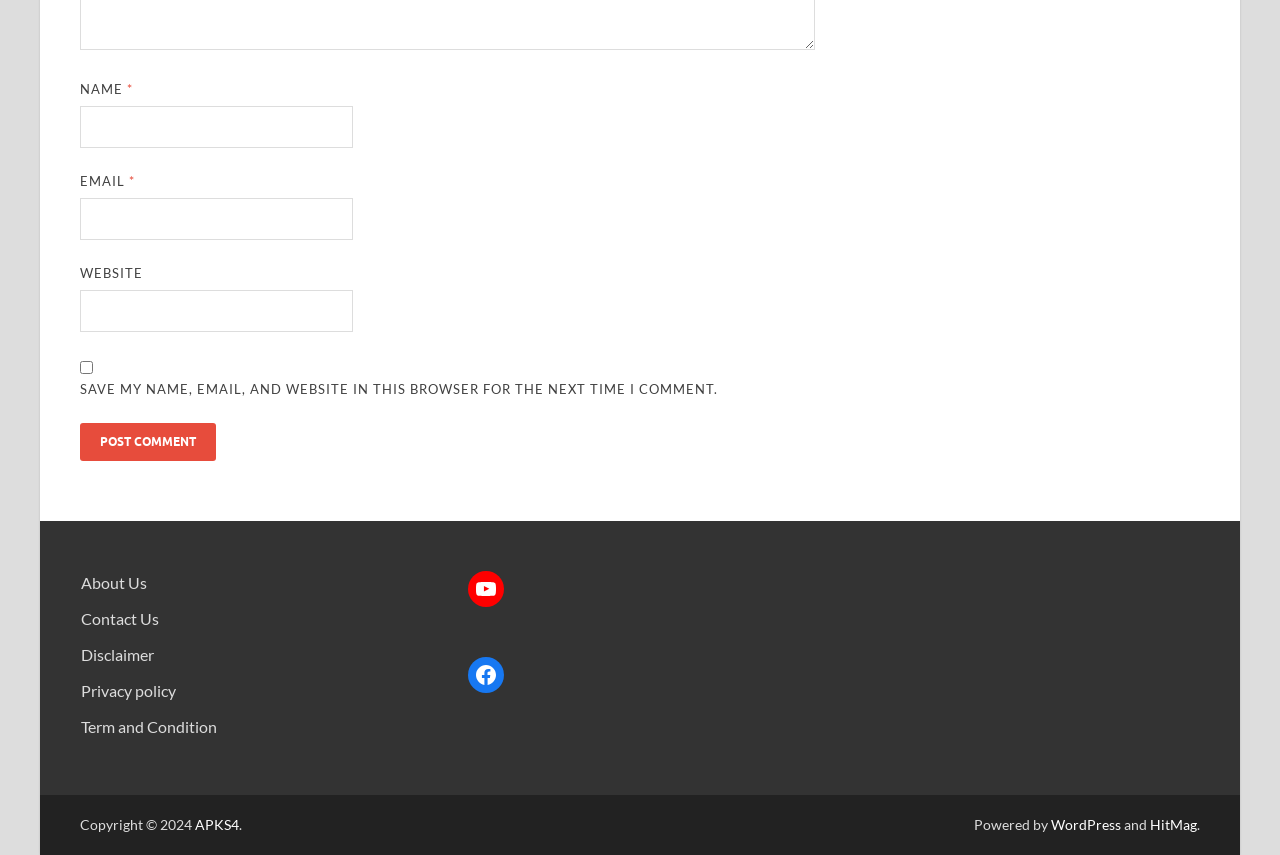Show the bounding box coordinates for the HTML element described as: "HitMag".

[0.898, 0.955, 0.935, 0.975]